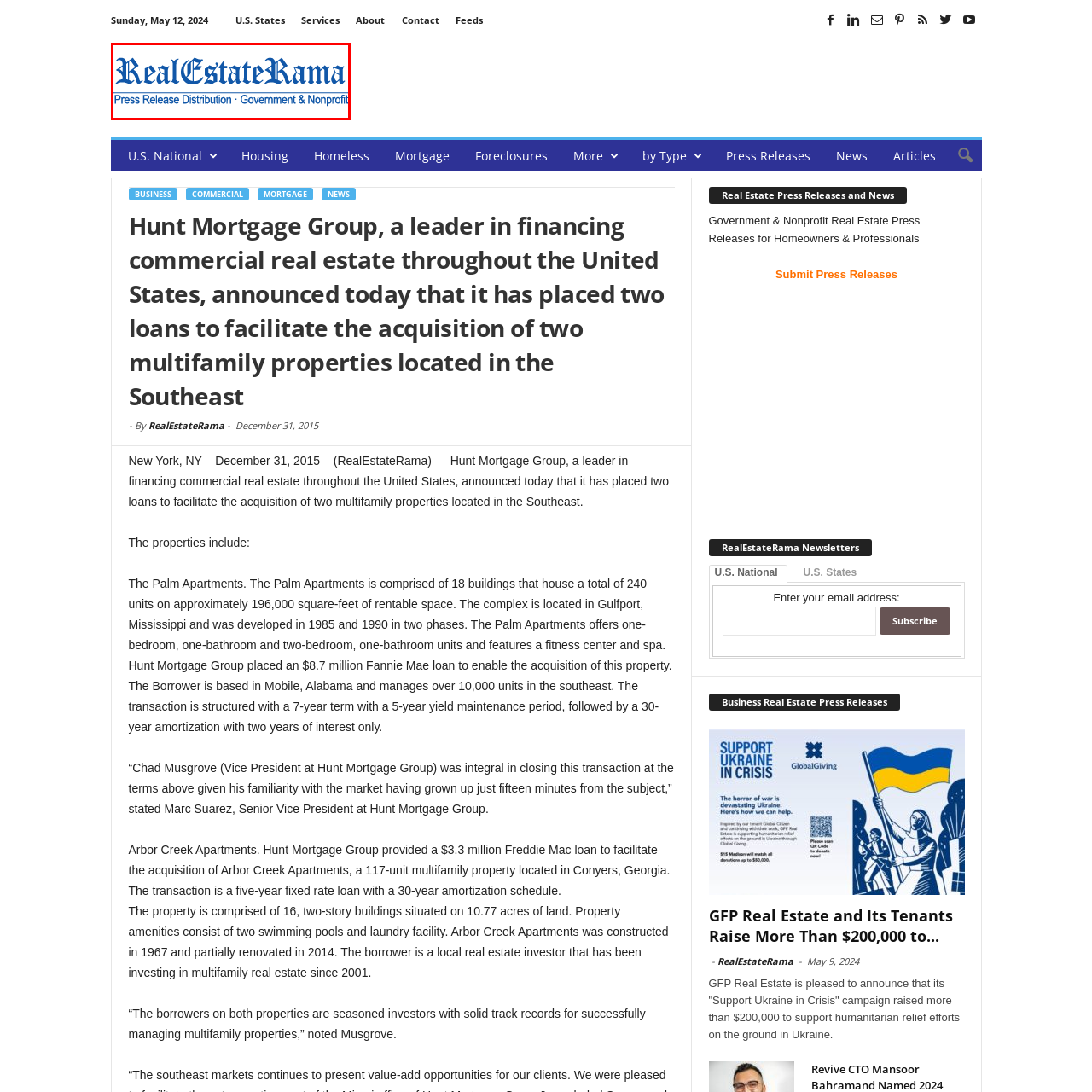Elaborate on the image enclosed by the red box with a detailed description.

The image features the logo of RealEstateRama, a platform dedicated to the distribution of press releases related to the real estate sector, specifically for government and nonprofit organizations. The logo is elegantly composed, showcasing the name "RealEstateRama" in a prominent, stylized blue font, along with the descriptive tagline "Press Release Distribution" set against a minimalist design. Below the main title, the categories “Government & Nonprofit” indicate the focus of the services offered, highlighting RealEstateRama's commitment to facilitating communication and news dissemination within the real estate industry. This polished logo serves as a recognizable symbol for professionals seeking information and updates in the realm of real estate press releases.